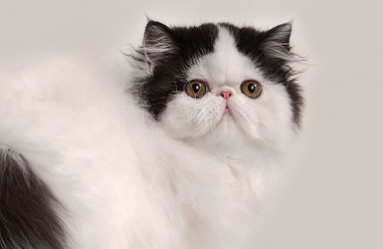What is the shape of the kitten's face?
Please answer the question with a single word or phrase, referencing the image.

Round